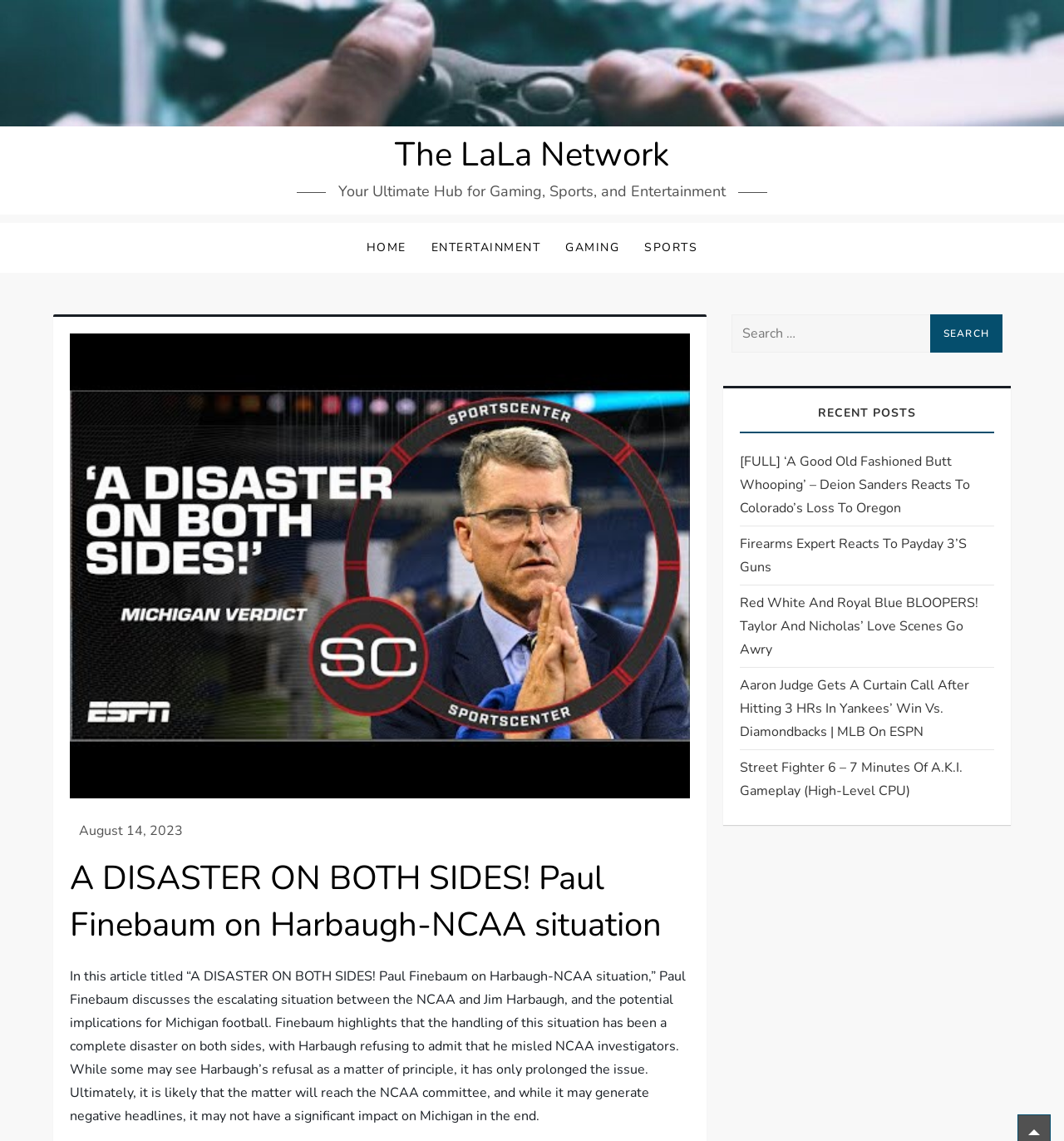How many main categories are there?
Using the image provided, answer with just one word or phrase.

4